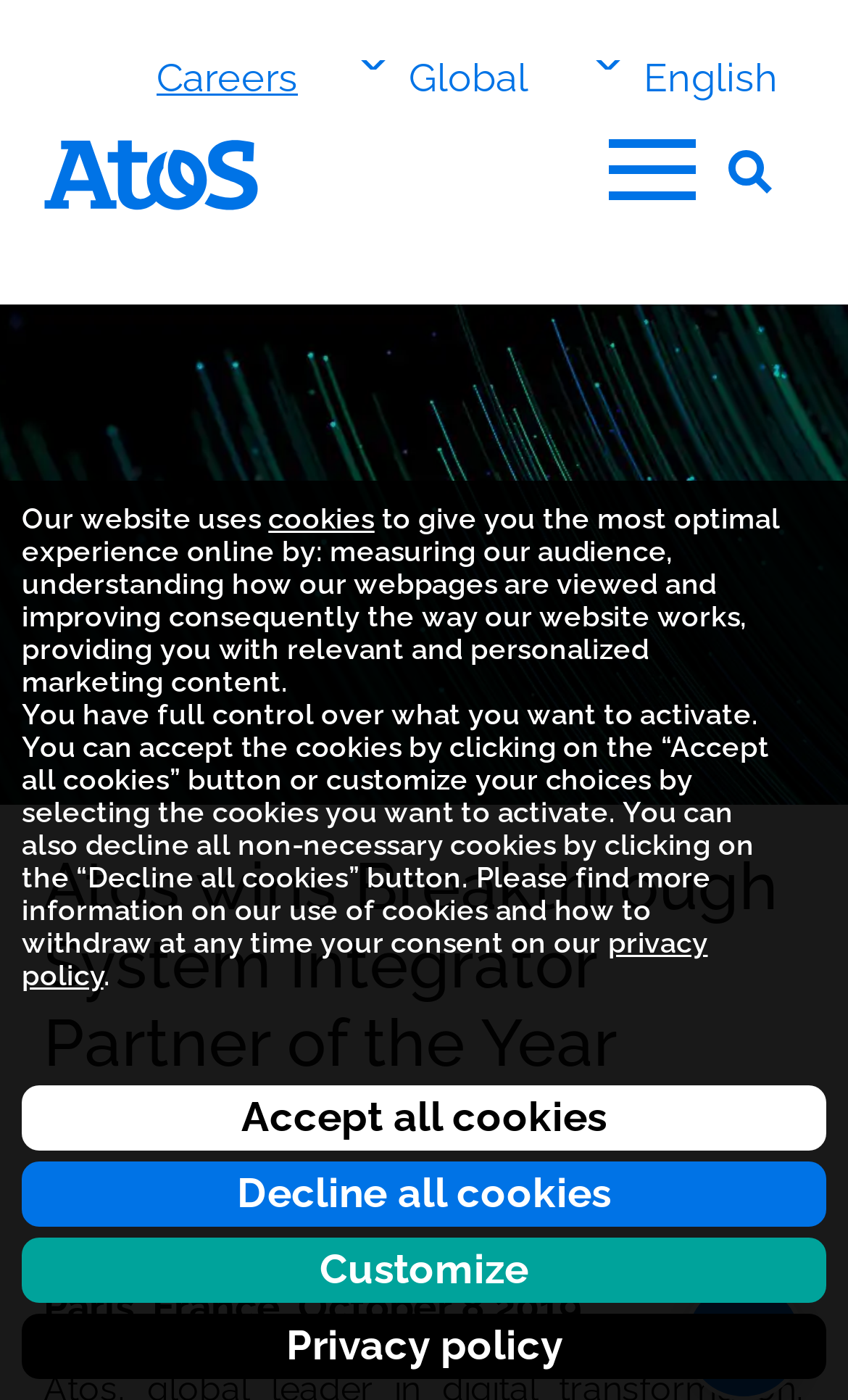What is the purpose of the cookies on the website?
Respond to the question with a well-detailed and thorough answer.

The answer can be found in the StaticText 'Our website uses cookies to give you the most optimal experience online by: measuring our audience, understanding how our webpages are viewed and improving consequently the way our website works, providing you with relevant and personalized marketing content.' which explains the purpose of the cookies on the website.